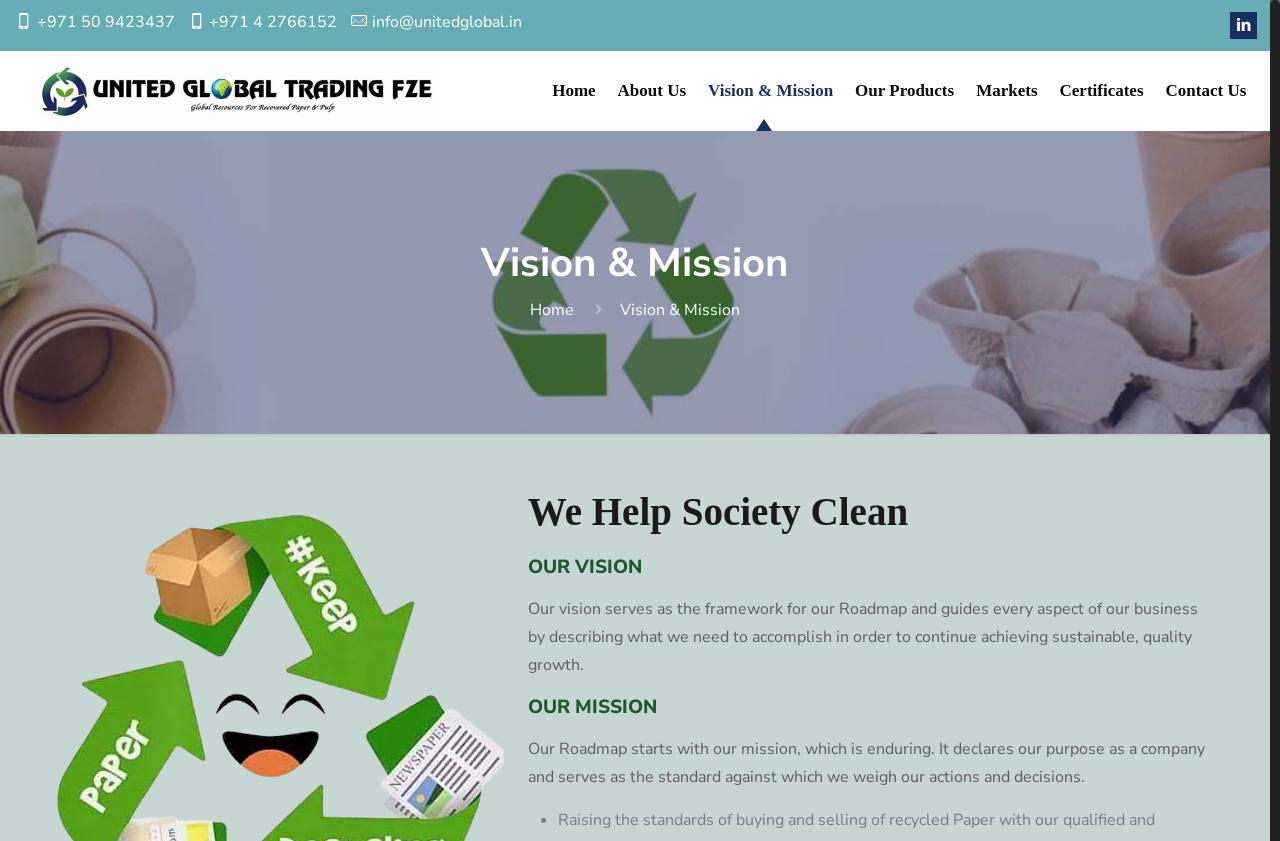Identify and provide the main heading of the webpage.

Vision & Mission